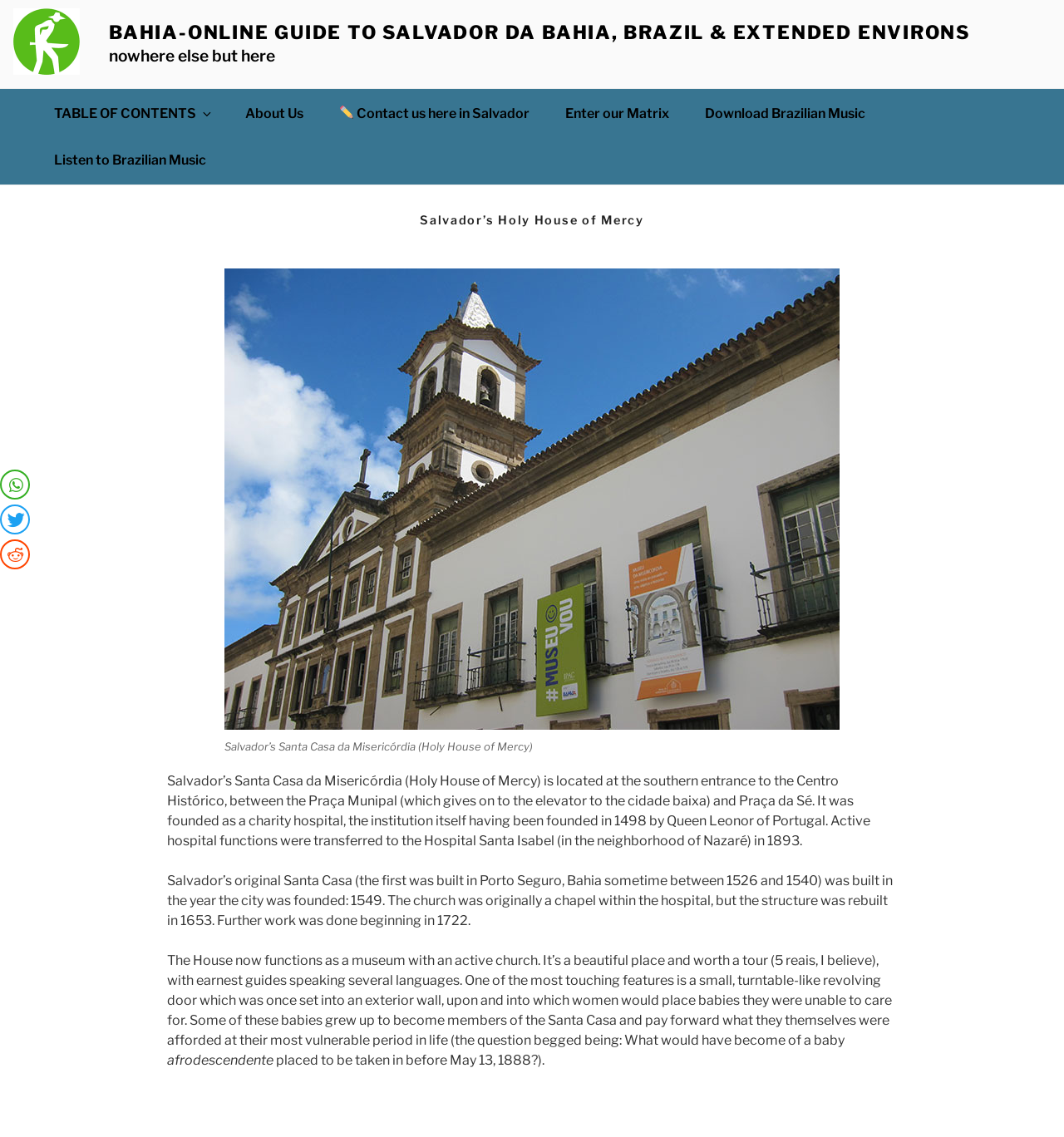Can you specify the bounding box coordinates of the area that needs to be clicked to fulfill the following instruction: "Click the image of Salvador's Holy House of Mercy"?

[0.211, 0.236, 0.789, 0.642]